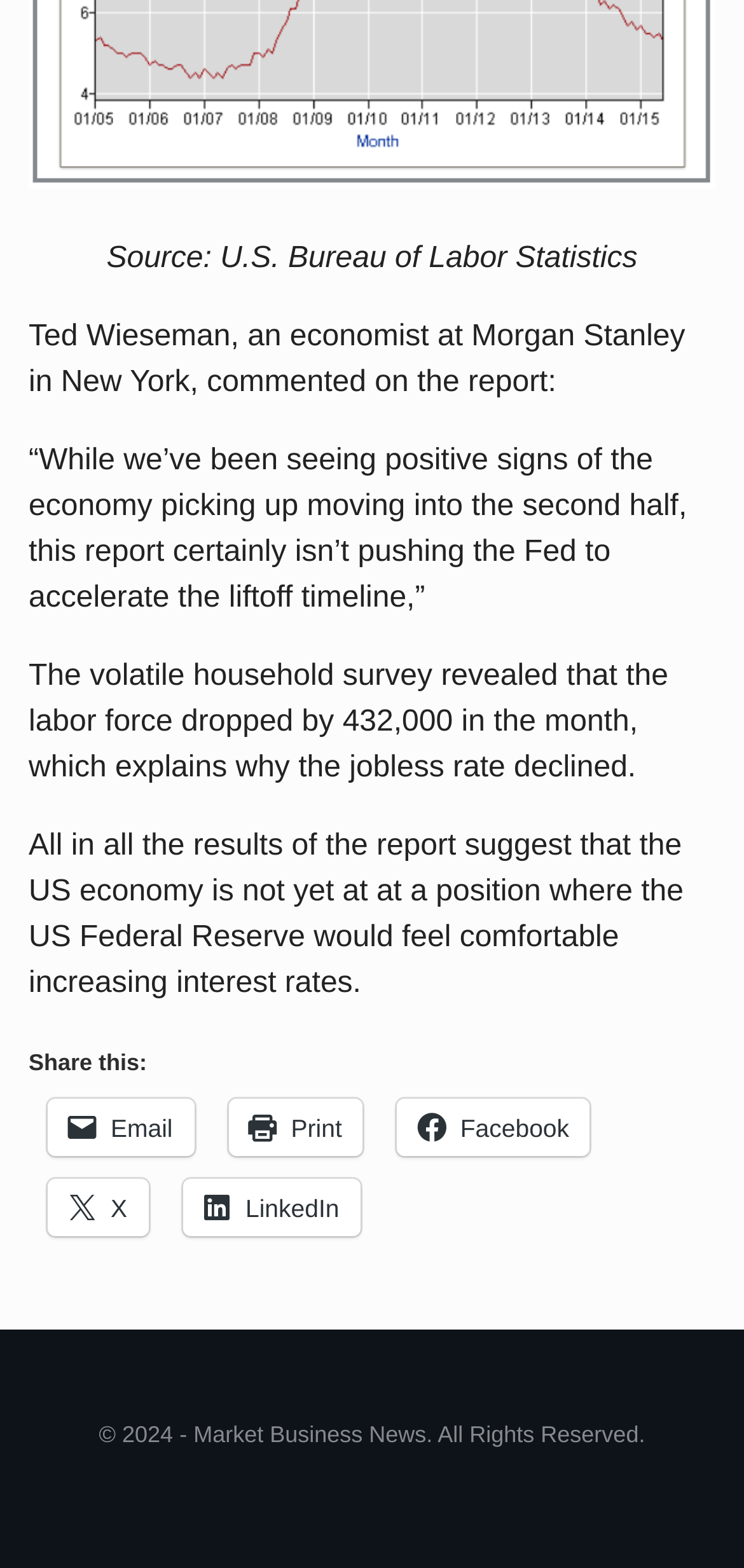What is the jobless rate mentioned in the report?
Please answer the question with a detailed response using the information from the screenshot.

The report mentions that the jobless rate declined, but it does not specify the exact rate.